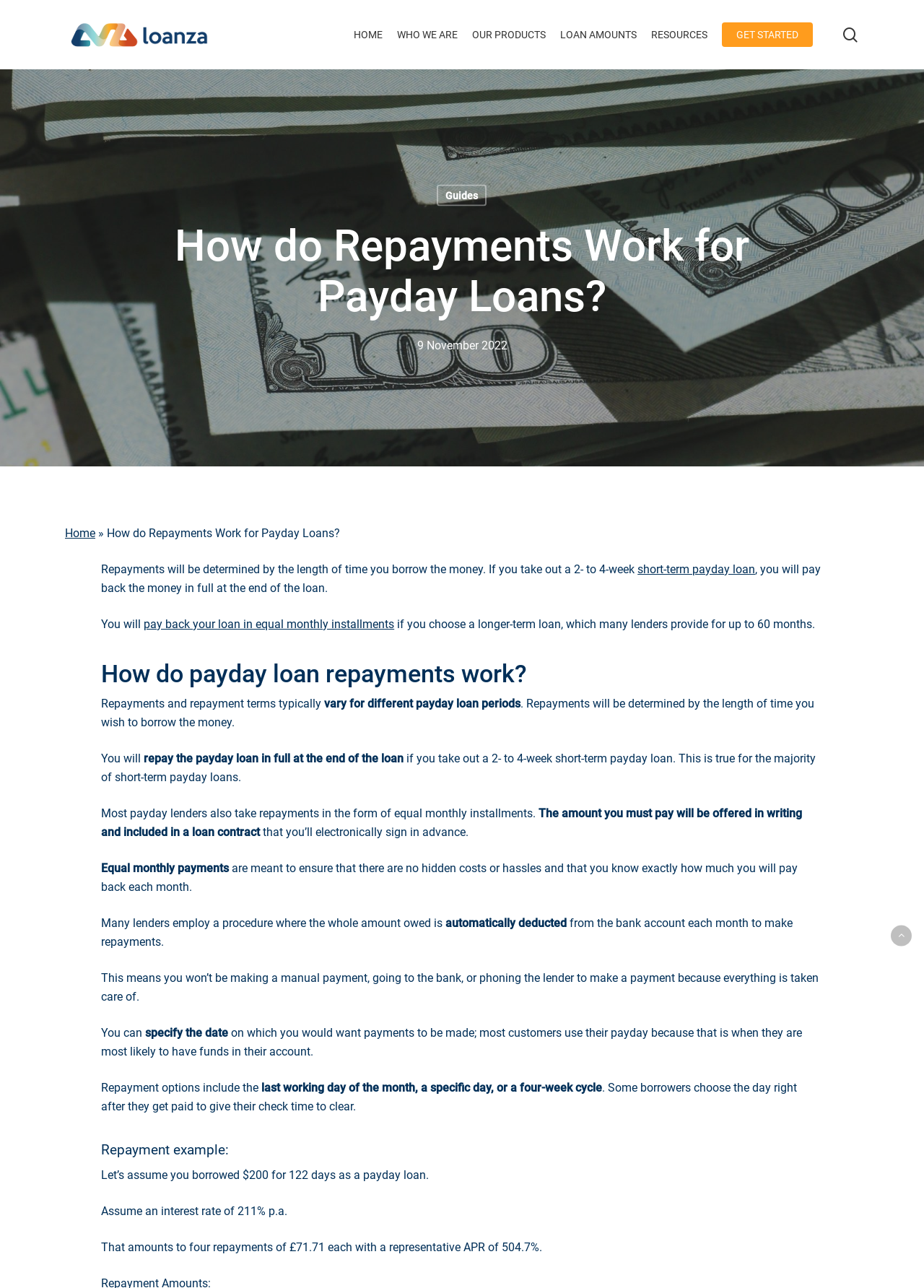Create a detailed narrative describing the layout and content of the webpage.

The webpage is about payday loan repayments, with a focus on how repayments work for payday loans. At the top, there is a search bar with a "Search" textbox and a "Close Search" link on the right side. Below the search bar, there is a navigation menu with links to "HOME", "WHO WE ARE", "OUR PRODUCTS", "LOAN AMOUNTS", "RESOURCES", and "GET STARTED". 

On the left side, there is a logo of "Loanza" with a link to the homepage. Below the logo, there is a link to "Guides". The main content of the webpage starts with a heading "How do Repayments Work for Payday Loans?" followed by a date "9 November 2022". 

The main content is divided into sections, with headings "How do payday loan repayments work?" and "Repayment example:". The text explains that repayments for payday loans can be made in one lump sum or in multiple installments, and that the repayment terms vary depending on the length of the loan. It also mentions that most payday lenders take repayments in the form of equal monthly installments, and that the amount to be paid is included in a loan contract. 

There is also a section that explains how repayments can be automated, with the whole amount owed being deducted from the bank account each month. The webpage also provides an example of a repayment plan, with a borrowed amount of $200 for 122 days, and an interest rate of 211% p.a.